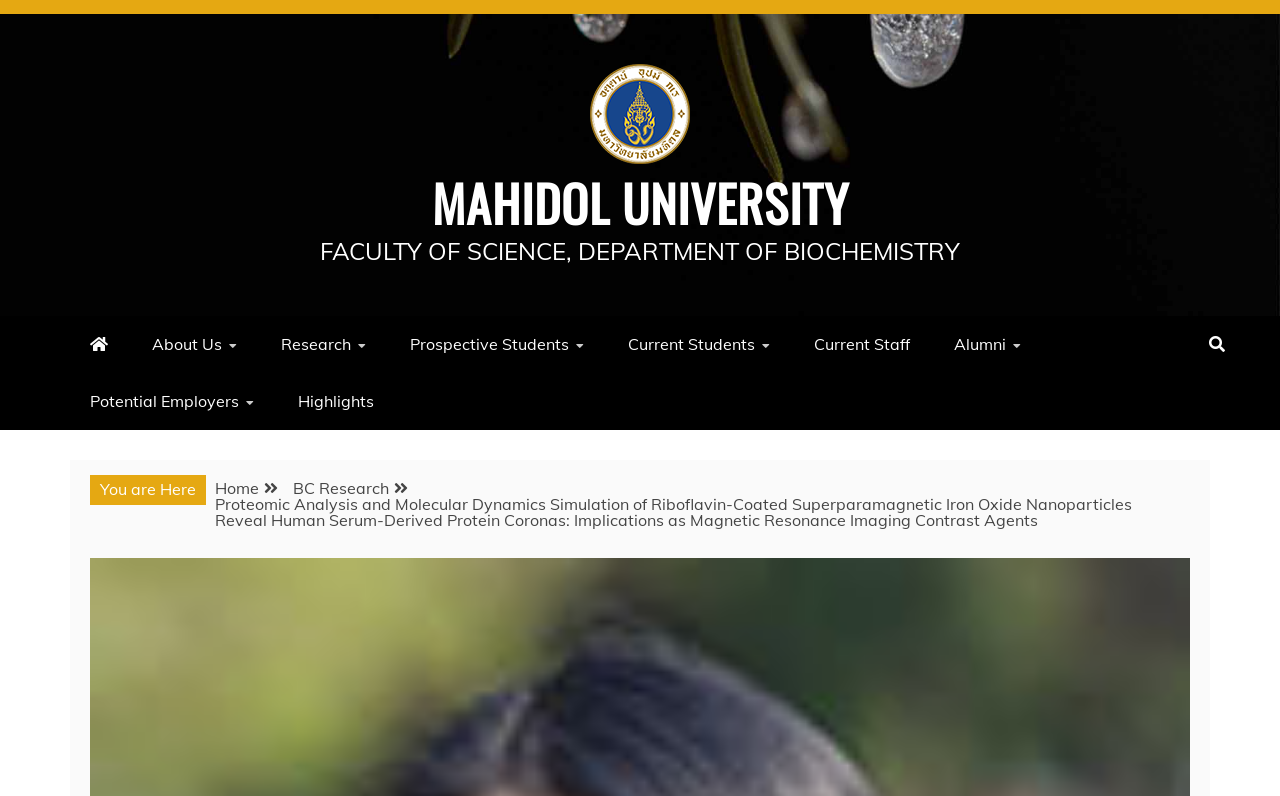Please provide the main heading of the webpage content.

Proteomic Analysis and Molecular Dynamics Simulation of Riboflavin-Coated Superparamagnetic Iron Oxide Nanoparticles Reveal Human Serum-Derived Protein Coronas: Implications as Magnetic Resonance Imaging Contrast Agents